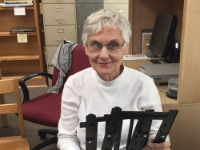Provide a single word or phrase answer to the question: 
What is on the desk in the background?

A computer